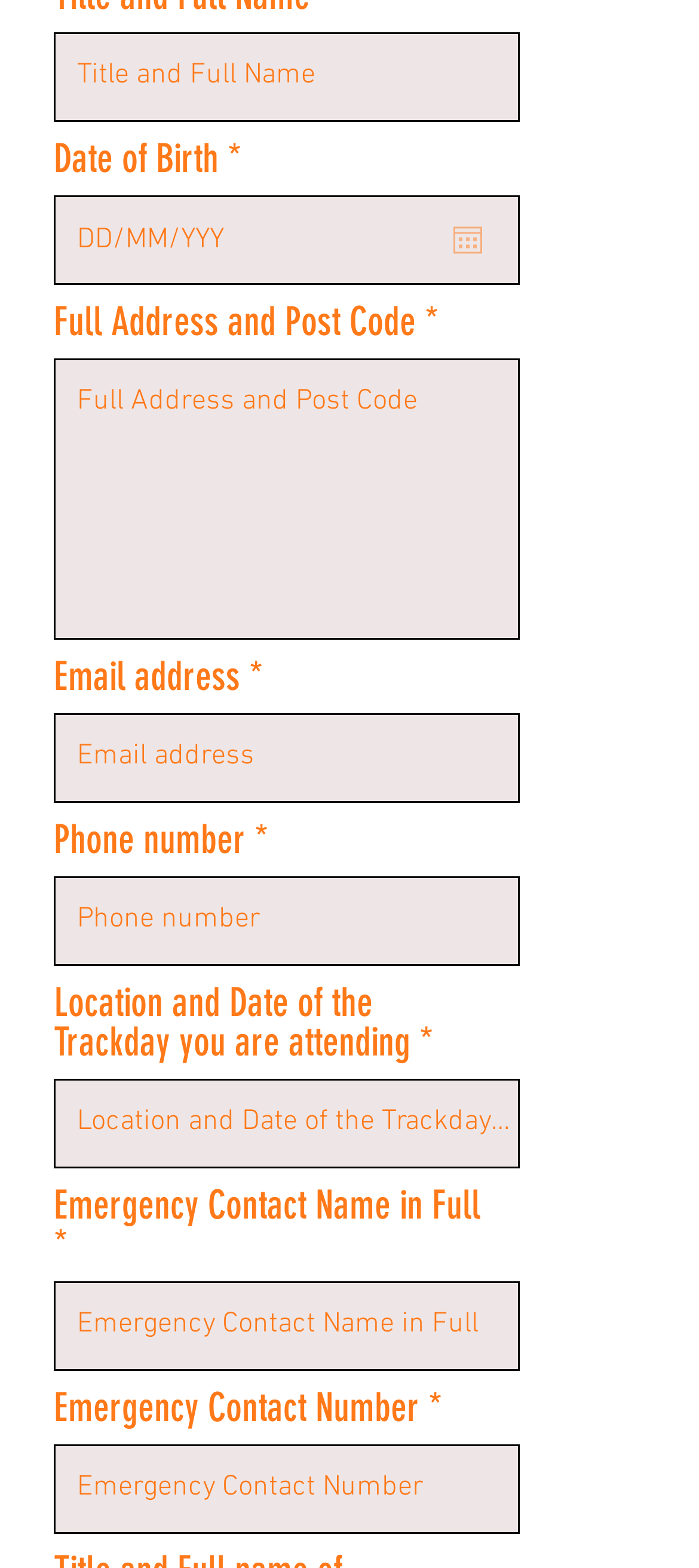What is the first required field on the form?
Could you answer the question in a detailed manner, providing as much information as possible?

The first required field on the form is 'Title and Full Name' because it is the first textbox with the 'required' attribute set to True, and it is located at the top of the form.